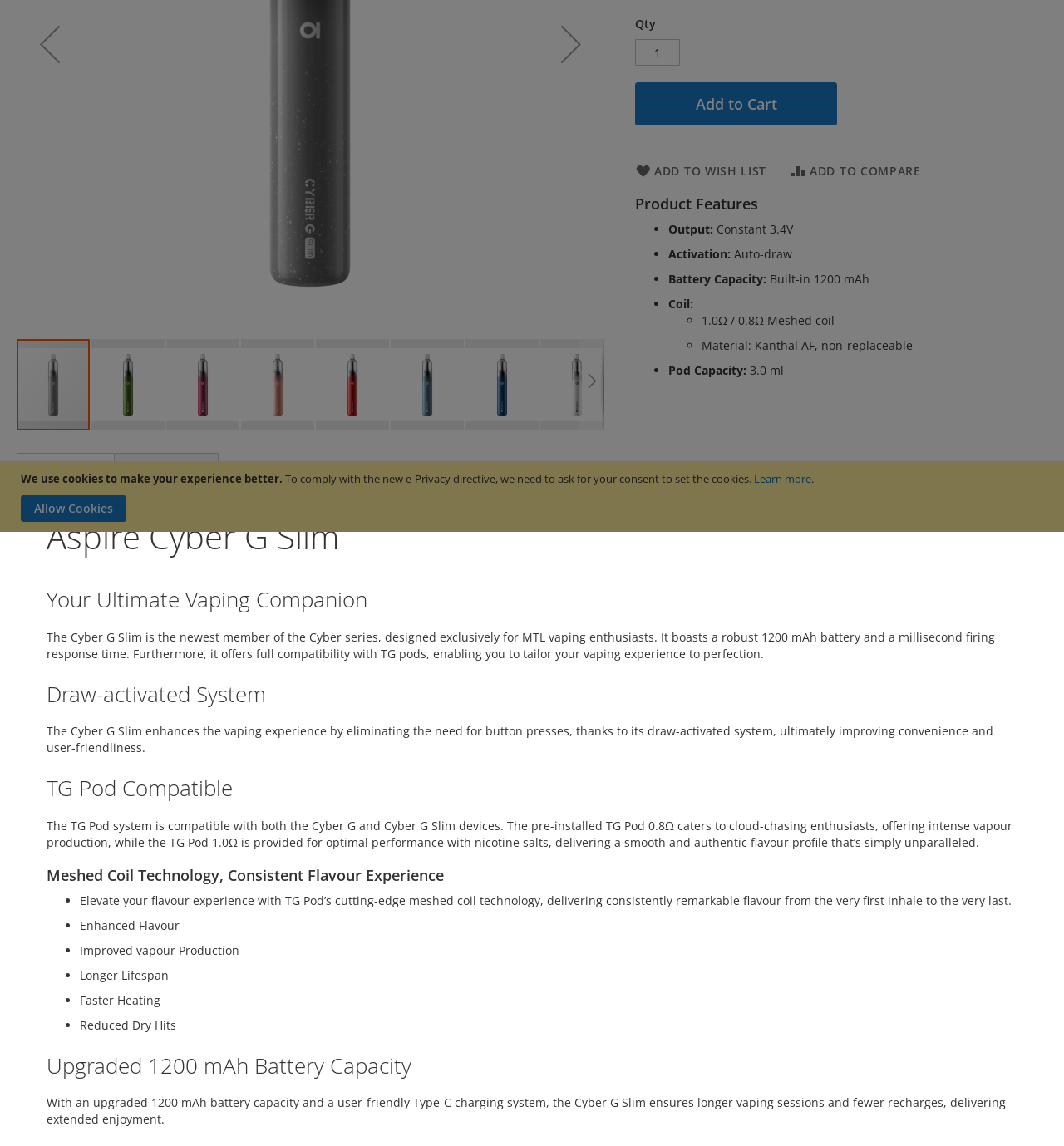Bounding box coordinates should be in the format (top-left x, top-left y, bottom-right x, bottom-right y) and all values should be floating point numbers between 0 and 1. Determine the bounding box coordinate for the UI element described as: input value="1" name="qty" title="Qty" value="1"

[0.597, 0.034, 0.639, 0.057]